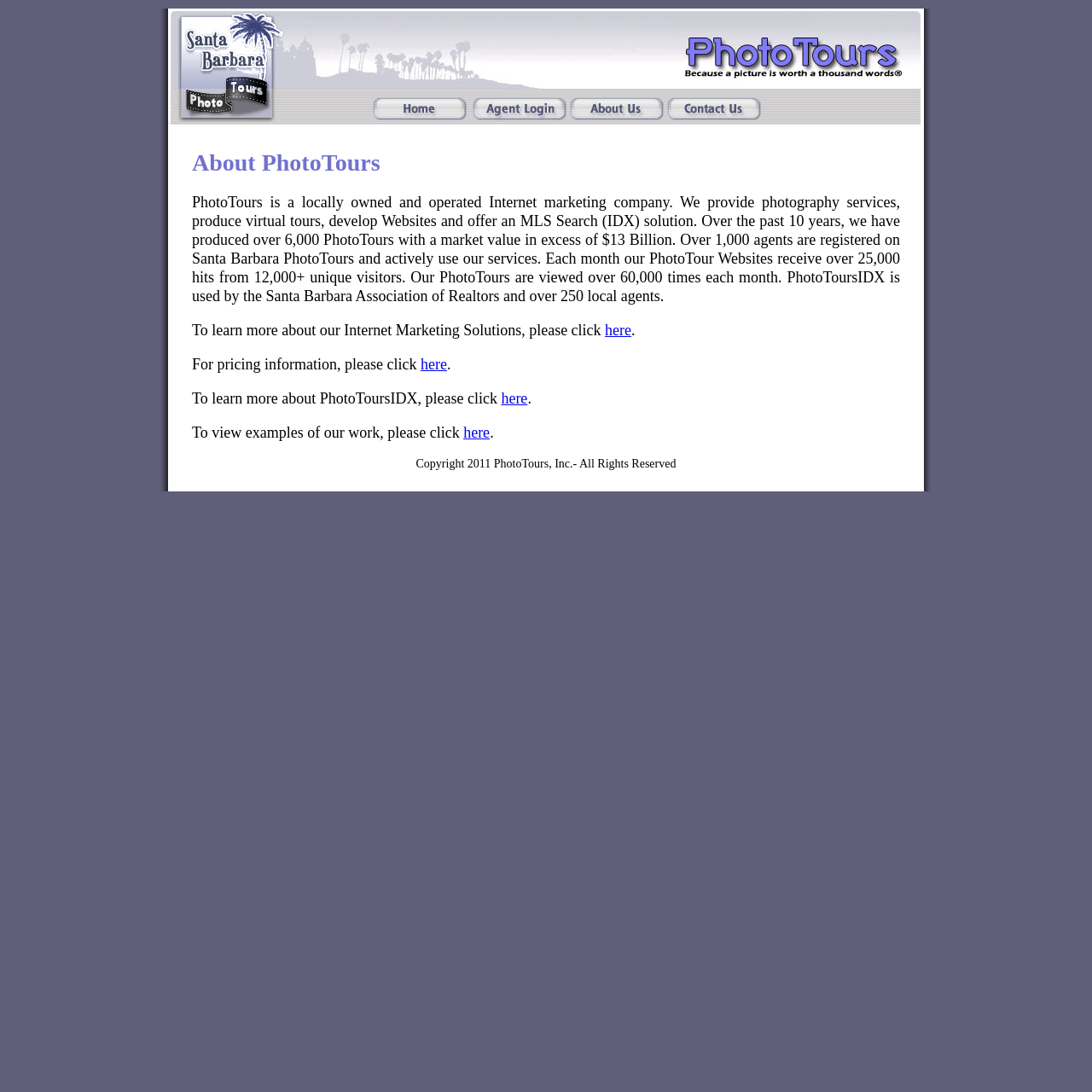Bounding box coordinates must be specified in the format (top-left x, top-left y, bottom-right x, bottom-right y). All values should be floating point numbers between 0 and 1. What are the bounding box coordinates of the UI element described as: here

[0.459, 0.357, 0.483, 0.372]